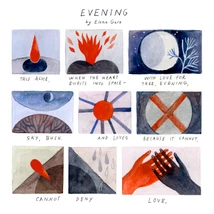Detail the scene depicted in the image with as much precision as possible.

The image titled "Evening," created by Emma Guro, features a collage of nine watercolor illustrations. The top row presents emotive imagery, with a depiction of a flame, a vibrant red flower bursting from a dark backdrop, and a serene crescent moon alongside a snowy landscape filled with delicate flora. The accompanying text evokes themes of longing and connection, stating, "This ache, when the heart builds into space— with love for trees, evening." 

In the second row, the illustrations continue to explore profound sentiments, showcasing diverse earthly elements. A fiery orange ball intersects with a cross design, symbolizing contrast and balance, while underneath, symbols of nature like a drop of rain and a hand clasp suggest intimacy and unity. This row's text reads, "Sky, dusk, and loves because it cannot deny, love." Overall, the artwork reflects a nuanced exploration of emotions tied to nature, love, and the passage of time.